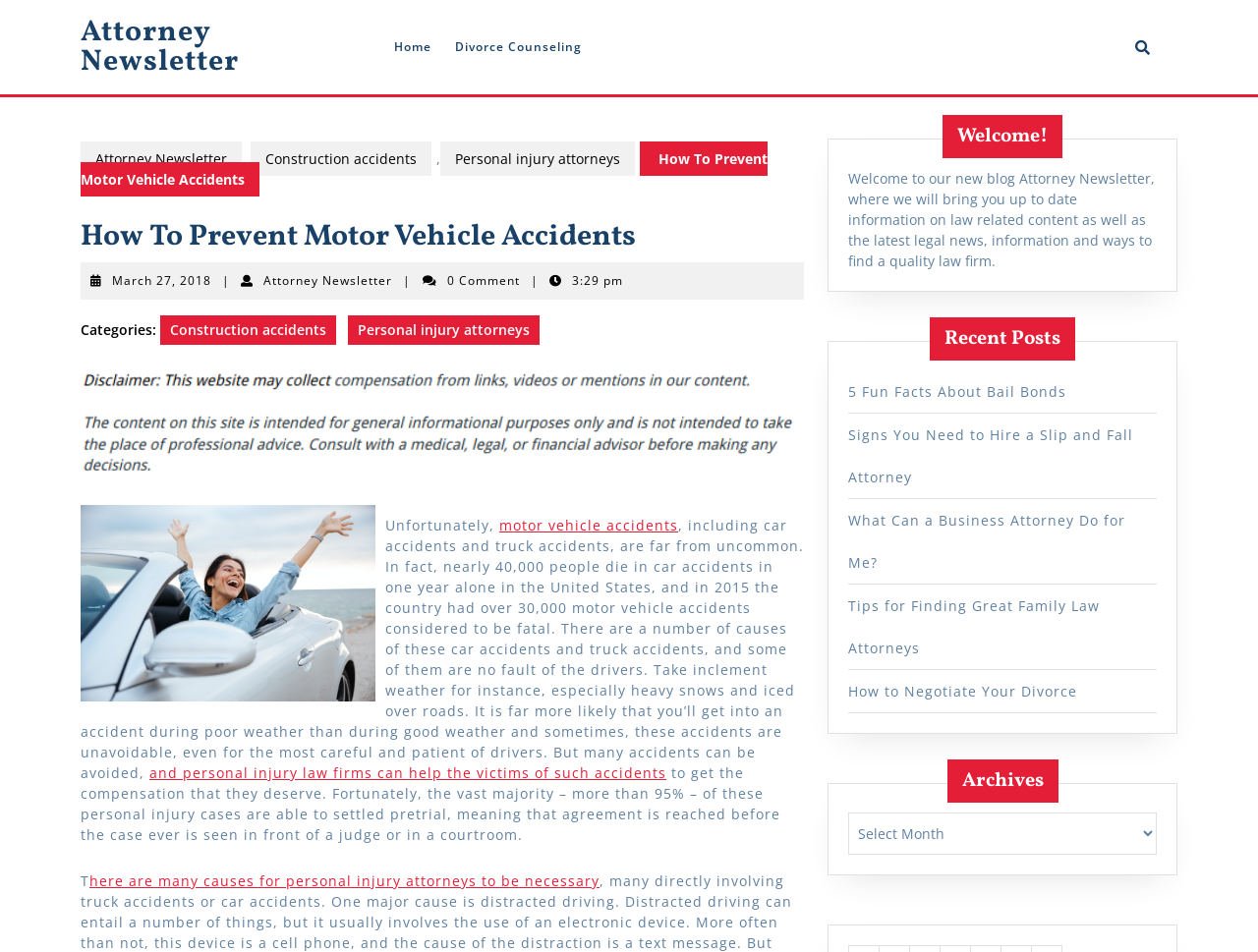Generate a detailed explanation of the webpage's features and information.

This webpage is an attorney newsletter focused on motor vehicle accidents. At the top, there is a navigation menu with links to "Home" and "Divorce Counseling". On the top right, there is a search icon and a link to "Attorney Newsletter". Below the navigation menu, there is a heading "How To Prevent Motor Vehicle Accidents" with a publication date and time. 

To the right of the heading, there are links to categories "Construction accidents" and "Personal injury attorneys". Below the categories, there is an image, and then a paragraph of text discussing the frequency and causes of motor vehicle accidents. The text also mentions the role of personal injury law firms in helping victims of such accidents.

On the right side of the page, there are three sections: "Welcome!", "Recent Posts", and "Archives". The "Welcome!" section has a heading and a paragraph of text introducing the blog and its purpose. The "Recent Posts" section has a heading and five links to recent articles, including "5 Fun Facts About Bail Bonds" and "Tips for Finding Great Family Law Attorneys". The "Archives" section has a heading and a combobox to select archives.